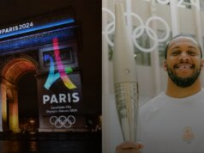Elaborate on the contents of the image in great detail.

The image captures a significant moment as UFC star Ciryl Gane stands proudly with the Olympic torch, symbolizing his honor to carry it for the upcoming 2024 Summer Olympics in Paris. On the left, the iconic Arc de Triomphe is adorned with a vibrant projection that reads "PARIS 2024," showcasing the colorful logo of the Olympic Games. This juxtaposition highlights not only Gane's achievement but also the grandeur of the Olympic event as it approaches. The celebration of sportsmanship and the spirit of the Olympics are palpable, embodying a sense of excitement for the games that are set to take place in the historic city of Paris.